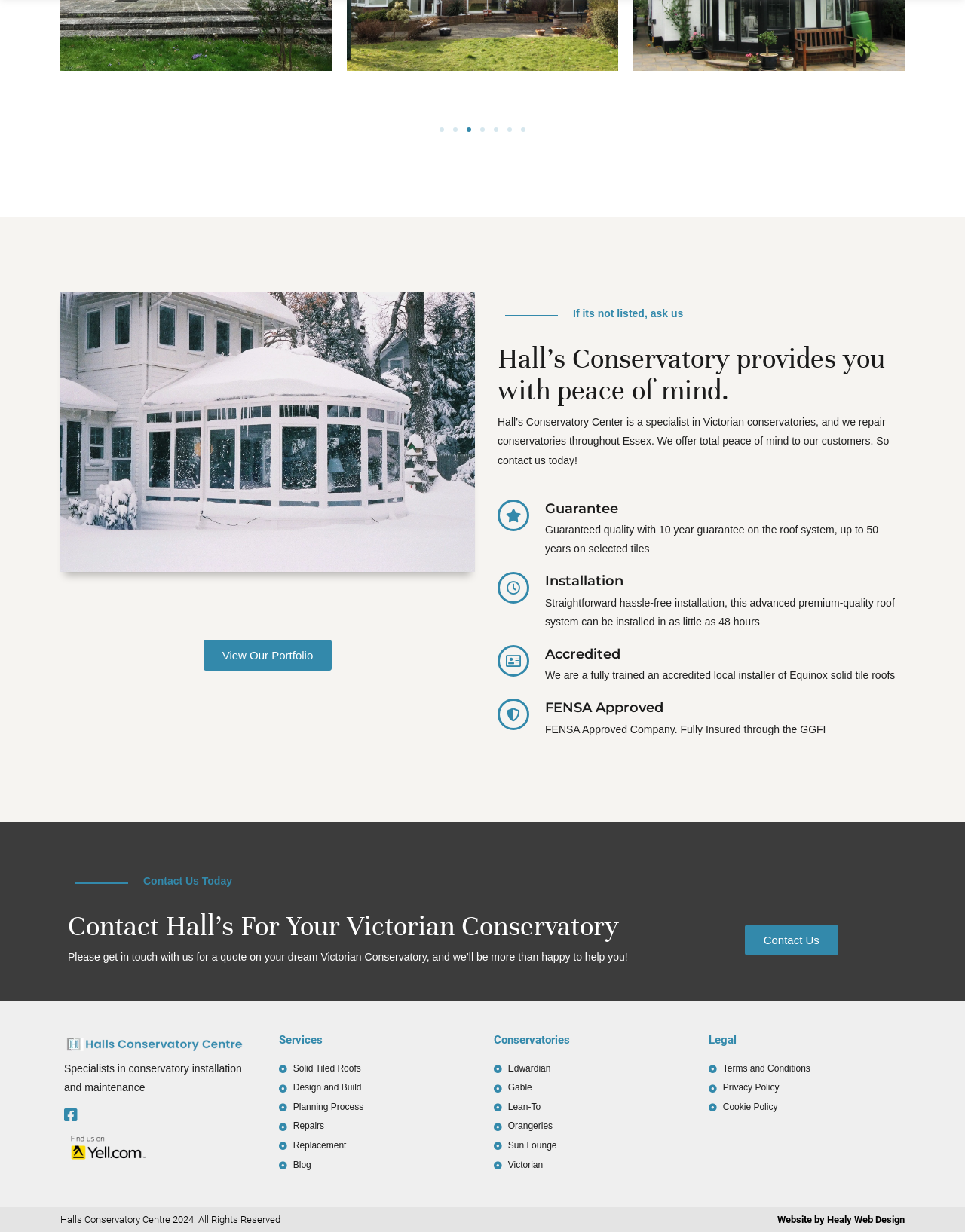Respond to the following question using a concise word or phrase: 
What is the name of the company that designed the website?

Healy Web Design